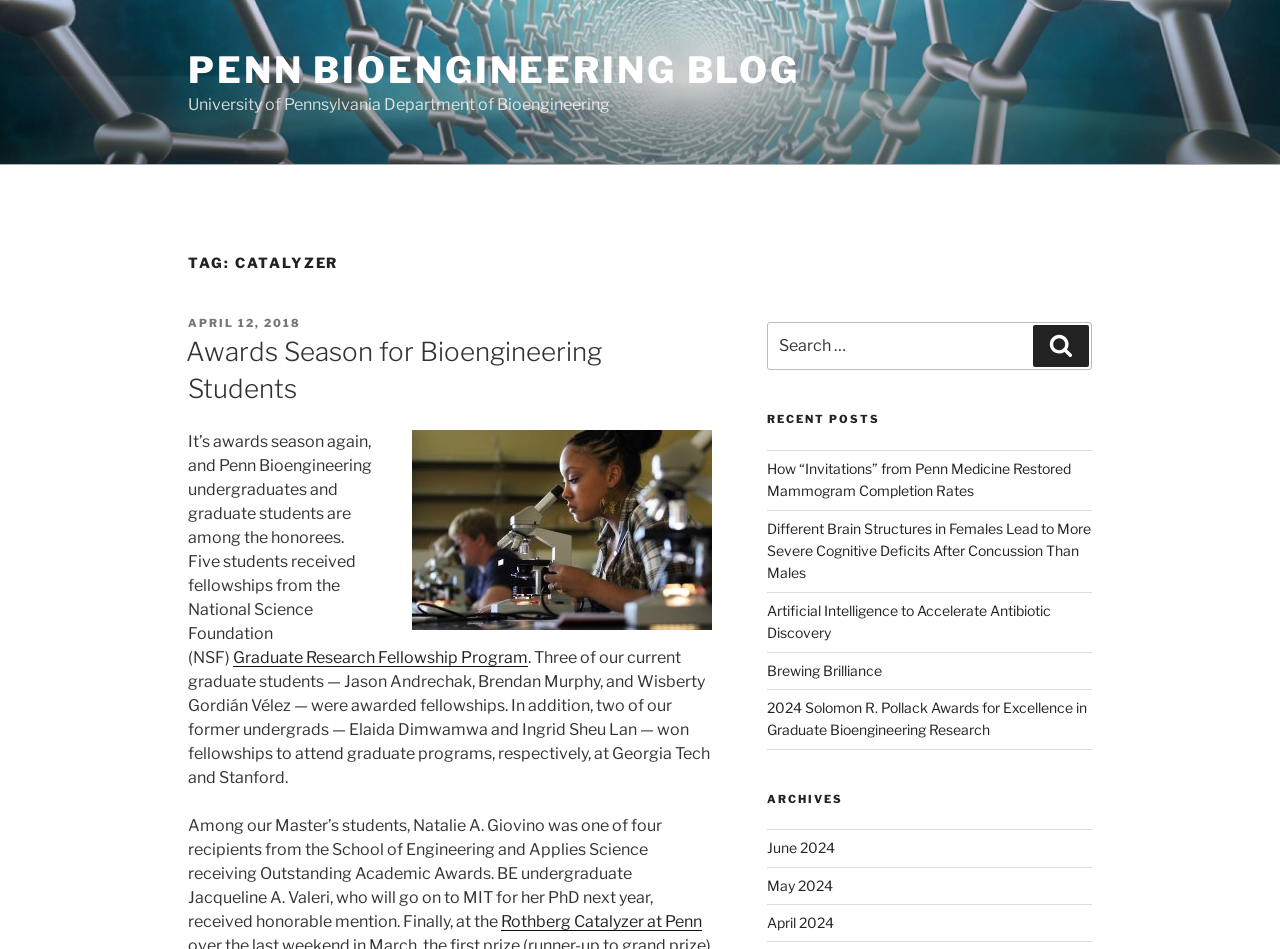Please mark the bounding box coordinates of the area that should be clicked to carry out the instruction: "View the archives for June 2024".

[0.599, 0.884, 0.652, 0.902]